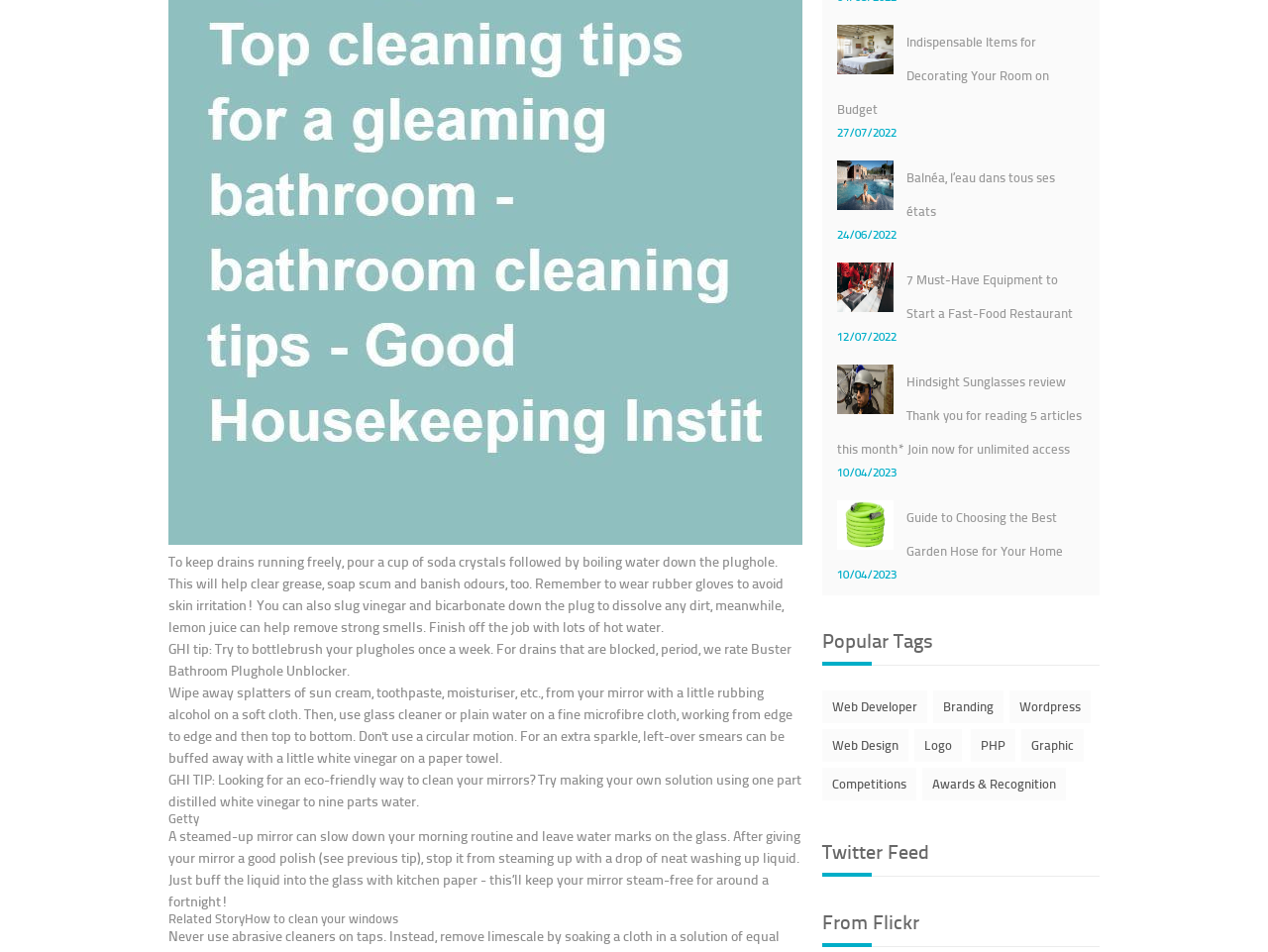Provide the bounding box coordinates for the UI element described in this sentence: "PHP". The coordinates should be four float values between 0 and 1, i.e., [left, top, right, bottom].

[0.766, 0.766, 0.801, 0.8]